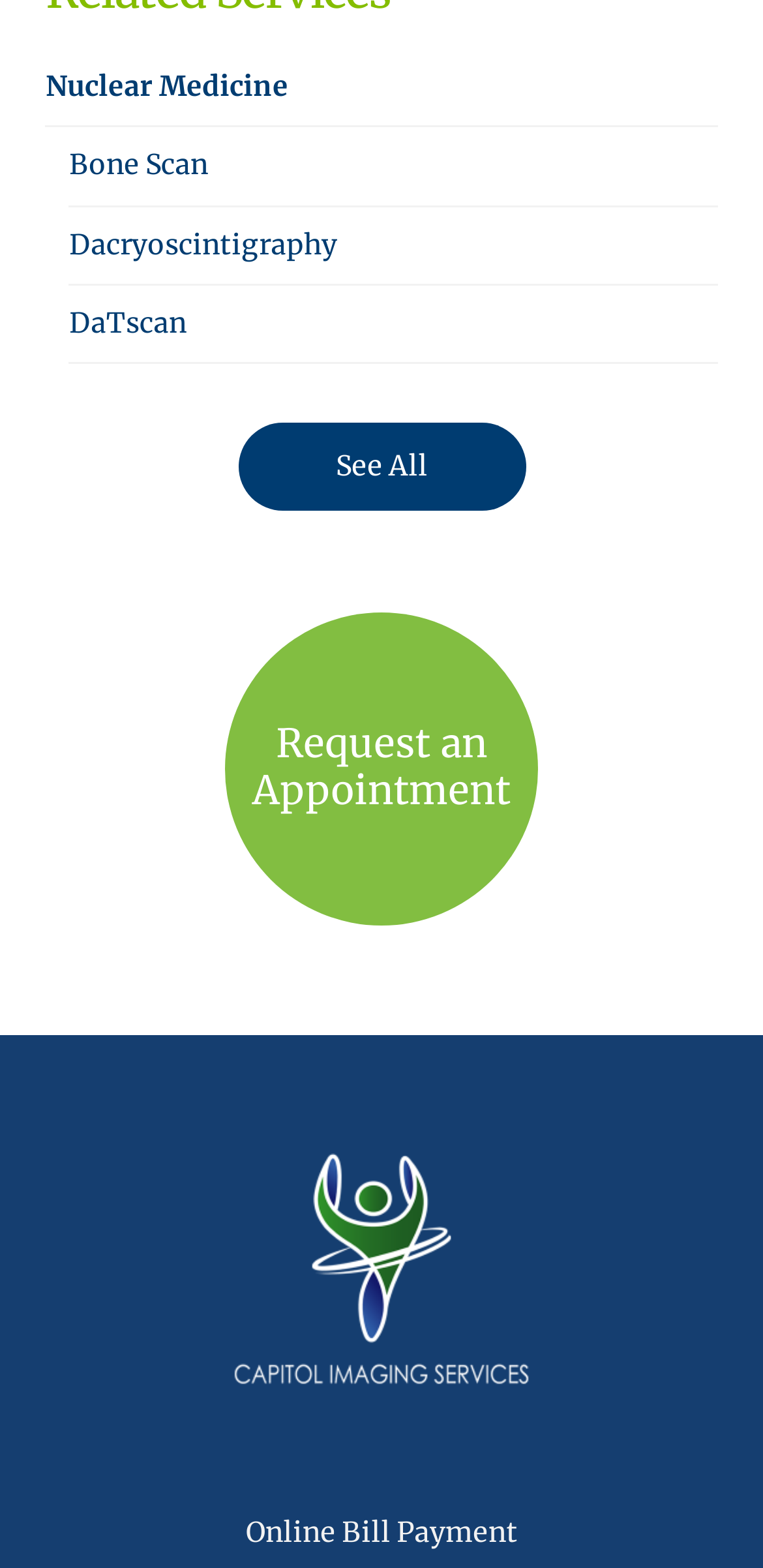Pinpoint the bounding box coordinates of the clickable area necessary to execute the following instruction: "Make an online bill payment". The coordinates should be given as four float numbers between 0 and 1, namely [left, top, right, bottom].

[0.249, 0.96, 0.751, 0.995]